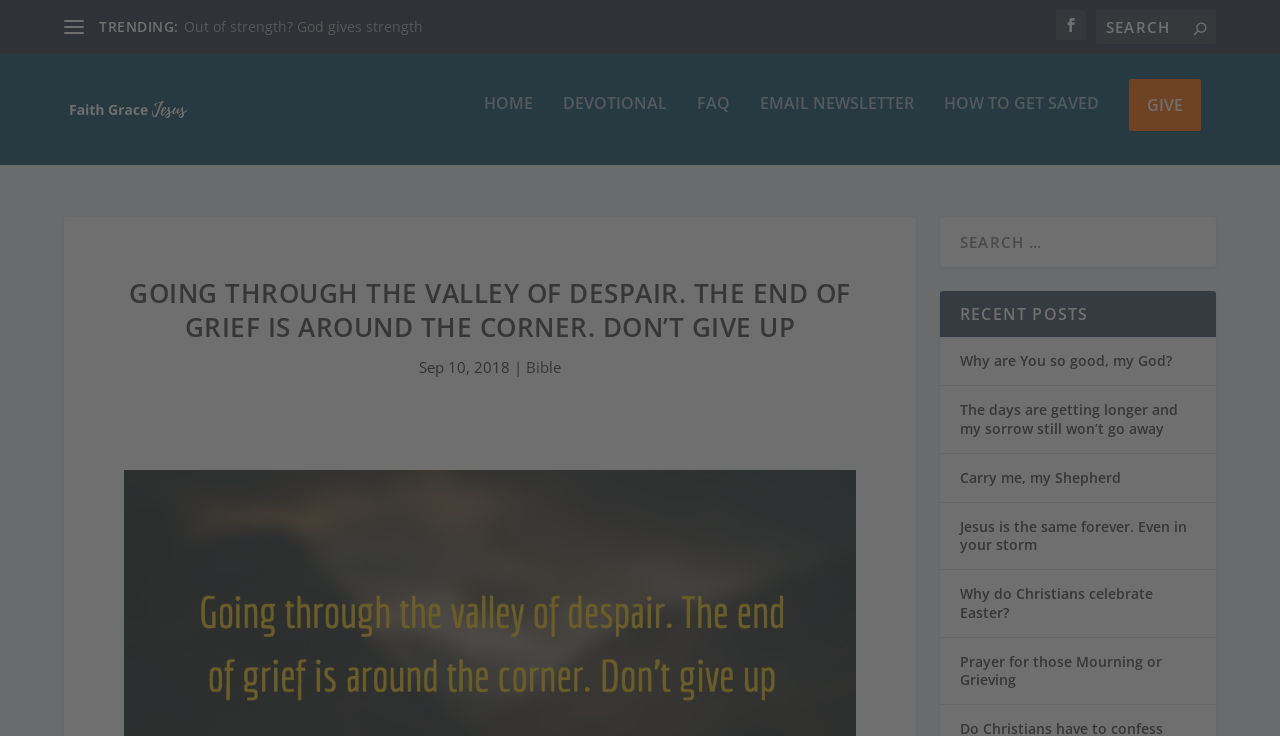Please identify the bounding box coordinates of the region to click in order to complete the task: "Read the devotional". The coordinates must be four float numbers between 0 and 1, specified as [left, top, right, bottom].

[0.44, 0.147, 0.521, 0.242]